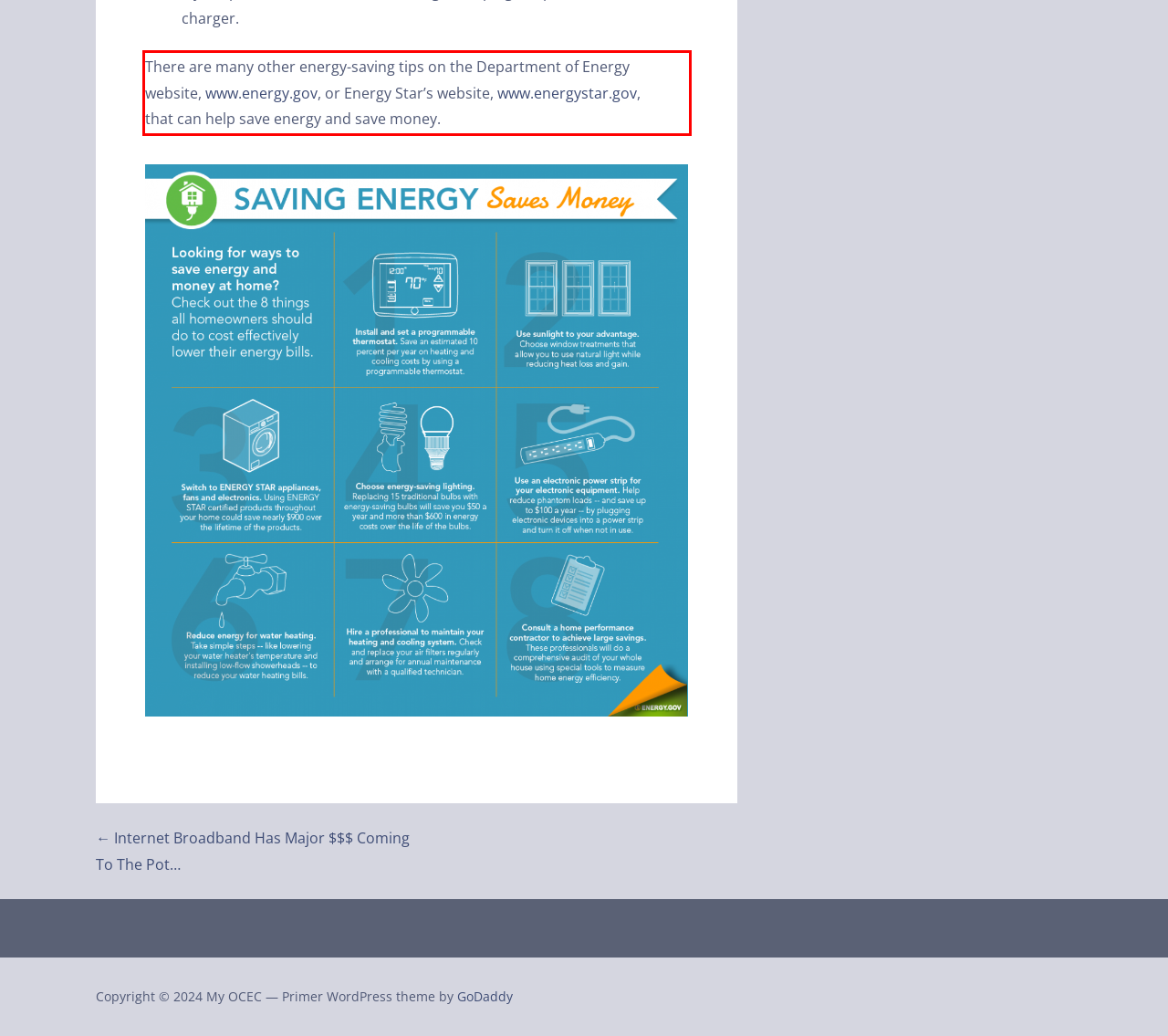Using OCR, extract the text content found within the red bounding box in the given webpage screenshot.

There are many other energy-saving tips on the Department of Energy website, www.energy.gov, or Energy Star’s website, www.energystar.gov, that can help save energy and save money.